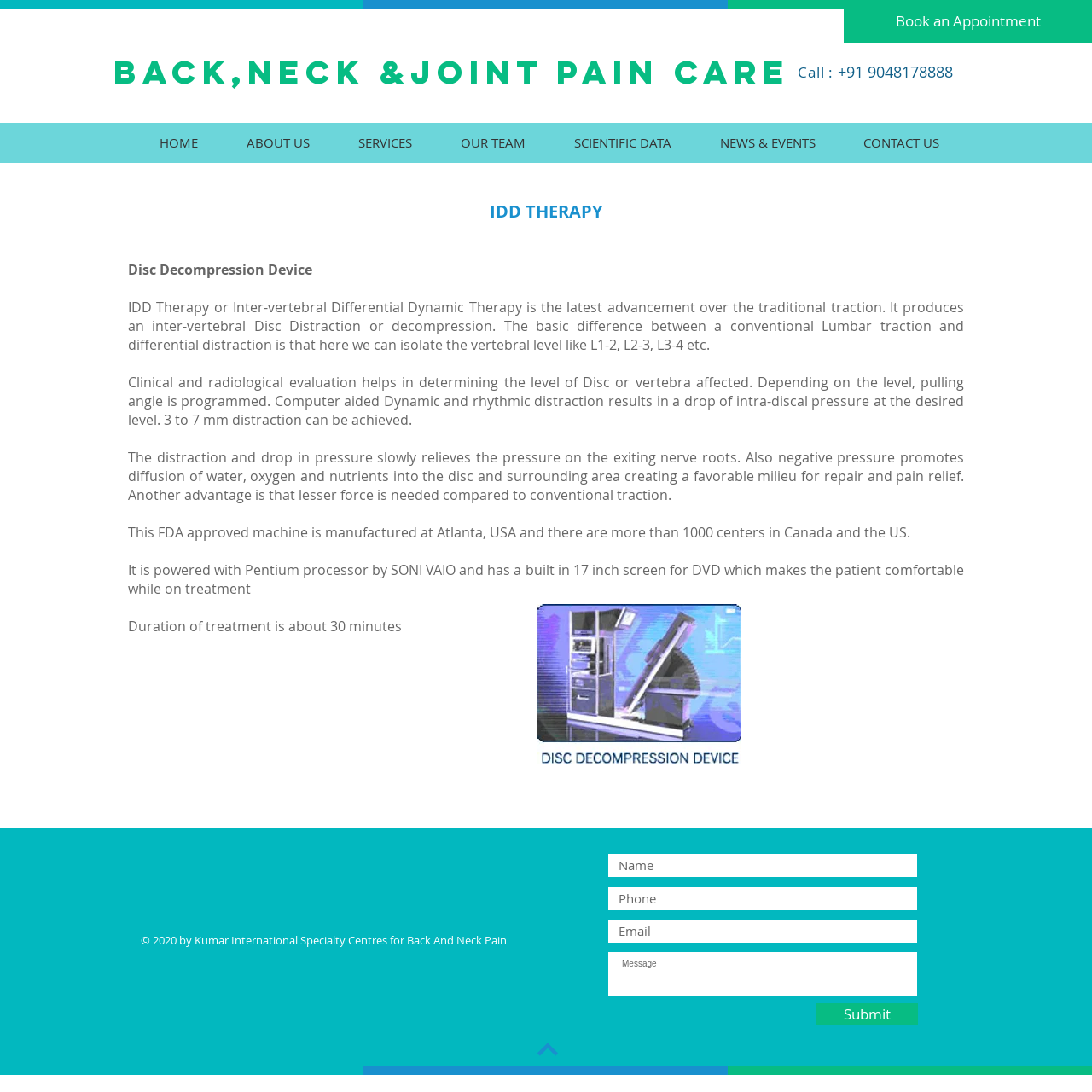What is the purpose of IDD Therapy?
From the image, provide a succinct answer in one word or a short phrase.

pain relief